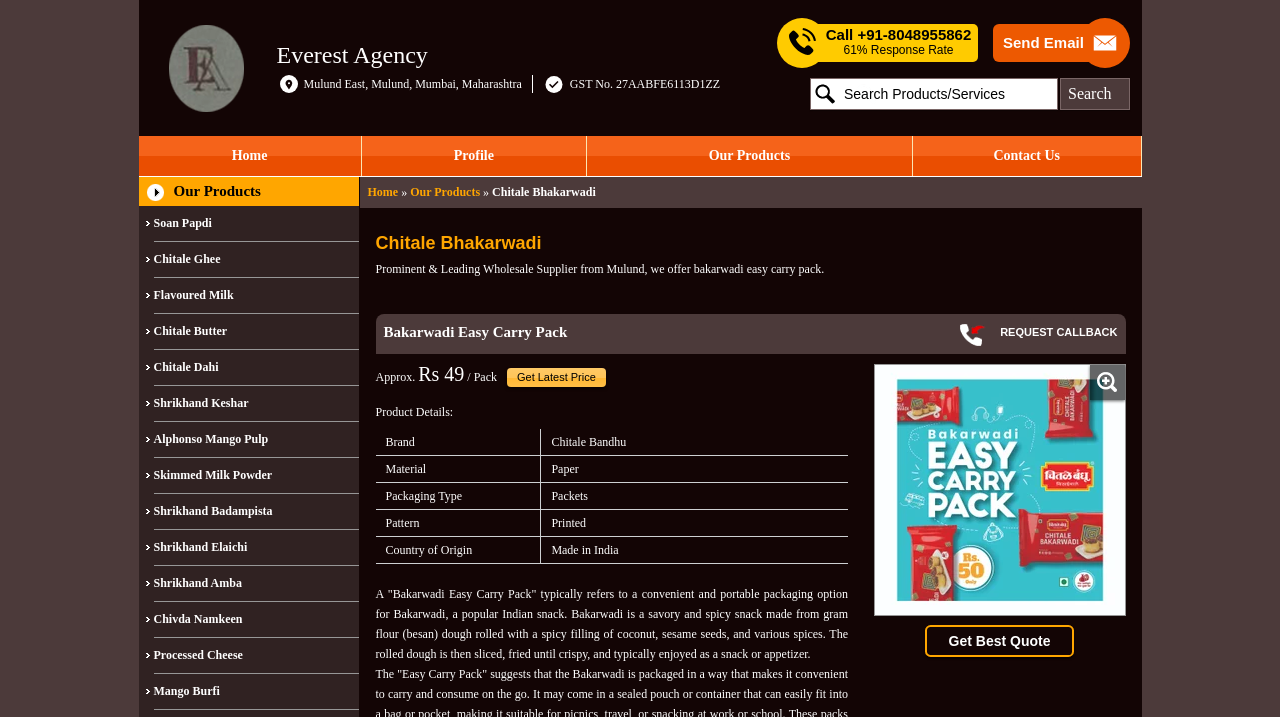Find and specify the bounding box coordinates that correspond to the clickable region for the instruction: "Visit the blog".

None